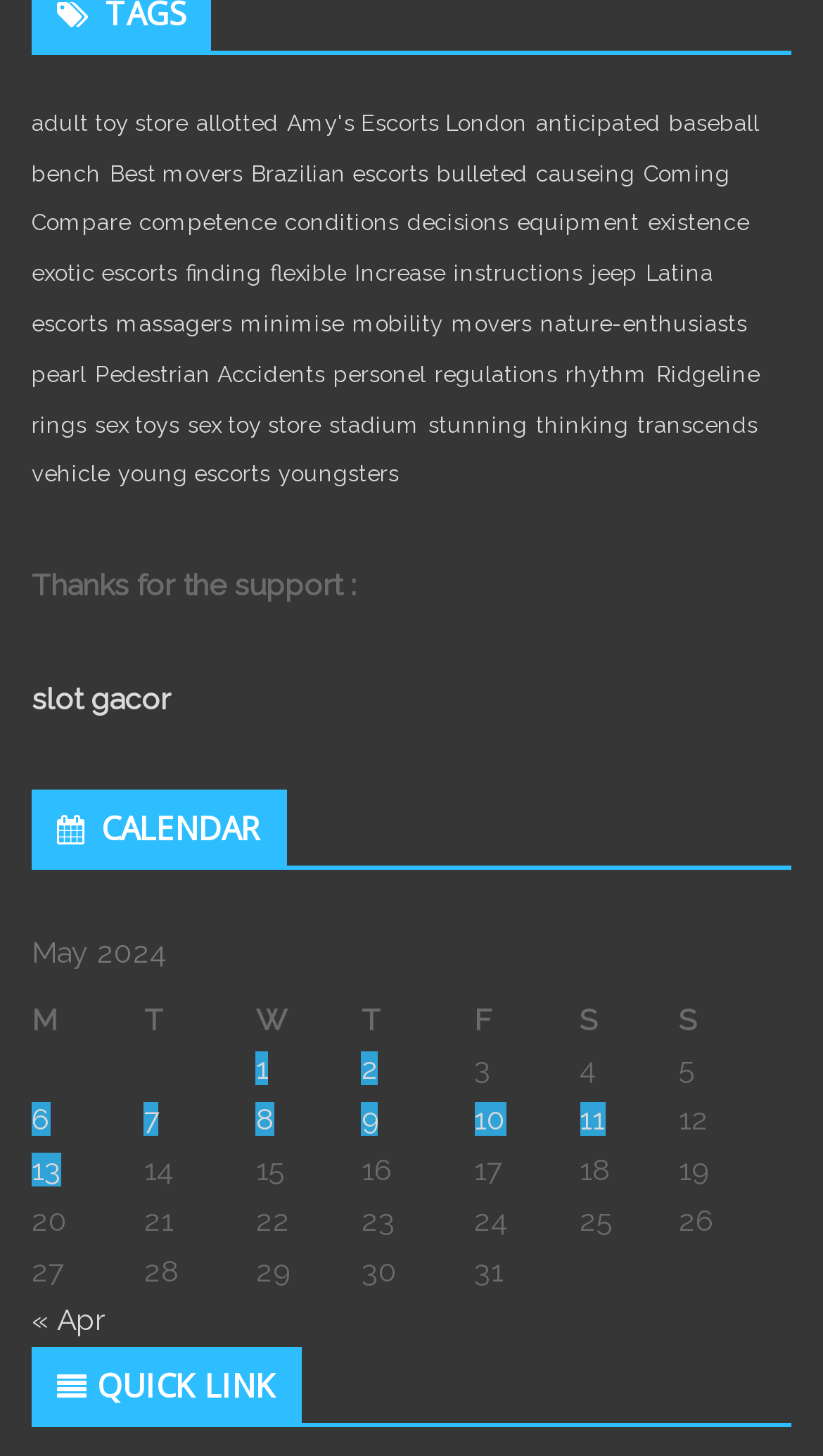Please specify the bounding box coordinates of the clickable region to carry out the following instruction: "Visit 'Amy's Escorts London'". The coordinates should be four float numbers between 0 and 1, in the format [left, top, right, bottom].

[0.349, 0.075, 0.641, 0.093]